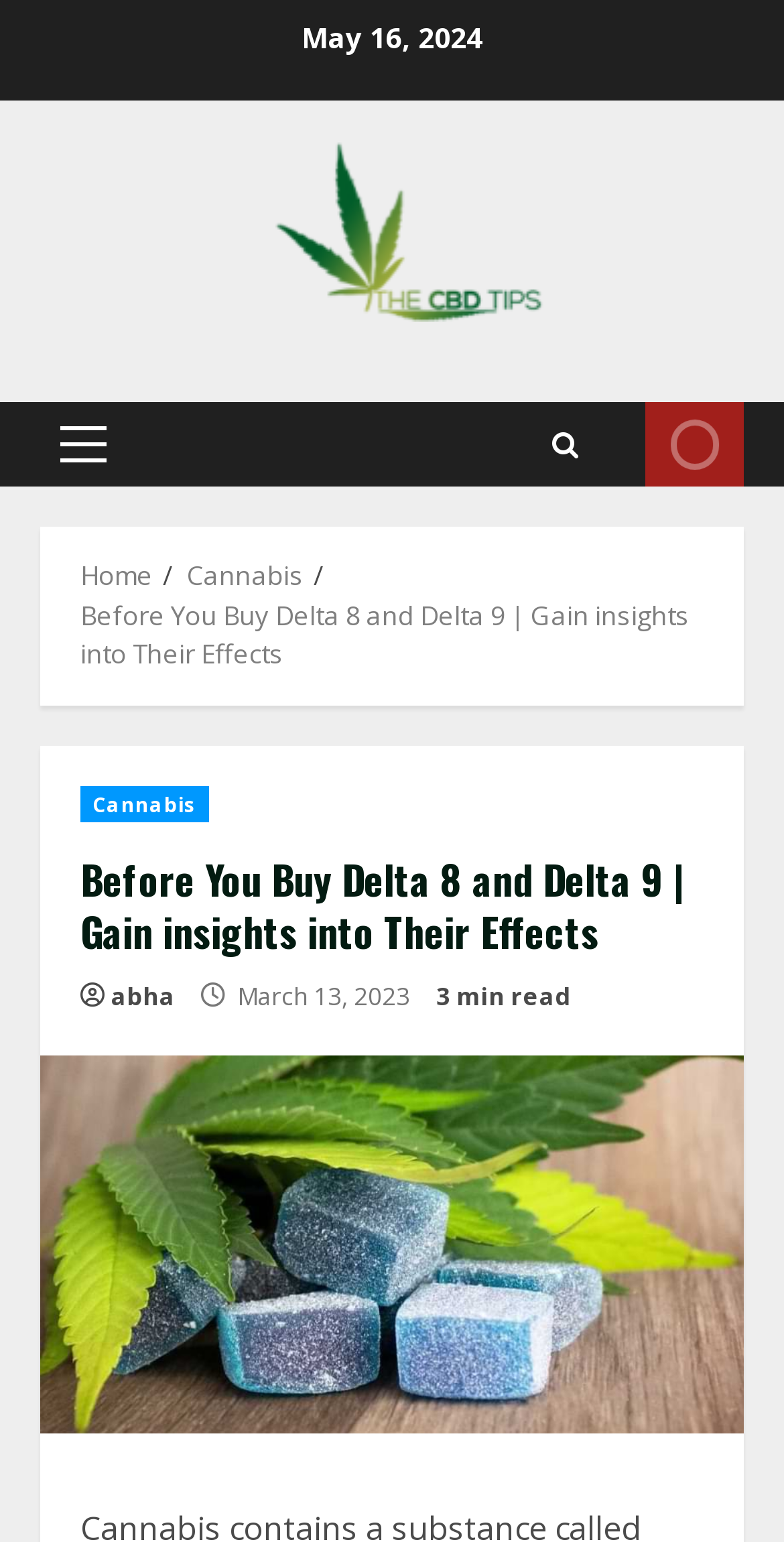Identify the bounding box coordinates for the UI element described as follows: "Cannabis". Ensure the coordinates are four float numbers between 0 and 1, formatted as [left, top, right, bottom].

[0.238, 0.361, 0.387, 0.385]